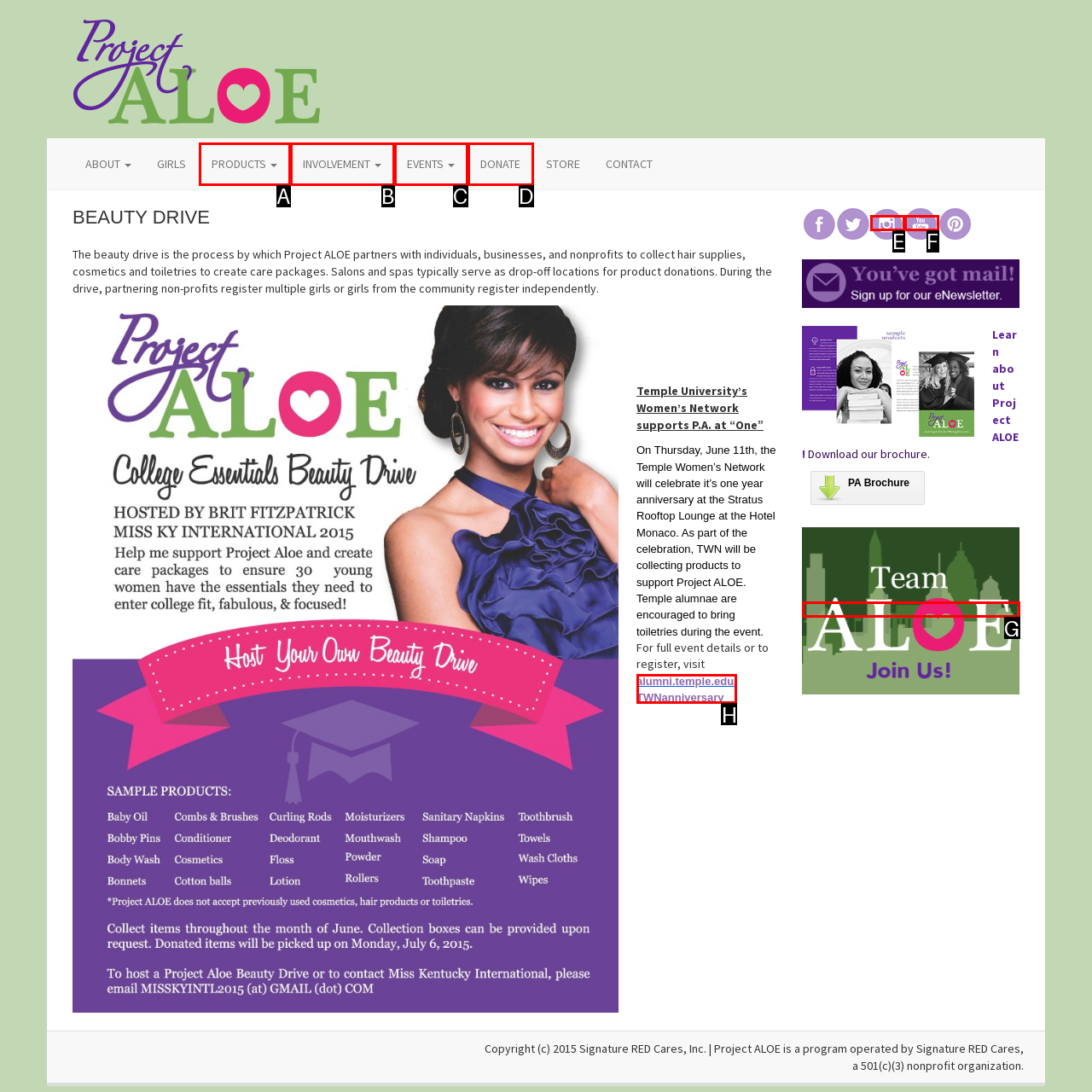Based on the description: alt="VOLUNTEER - SITE BARKER", select the HTML element that fits best. Provide the letter of the matching option.

G